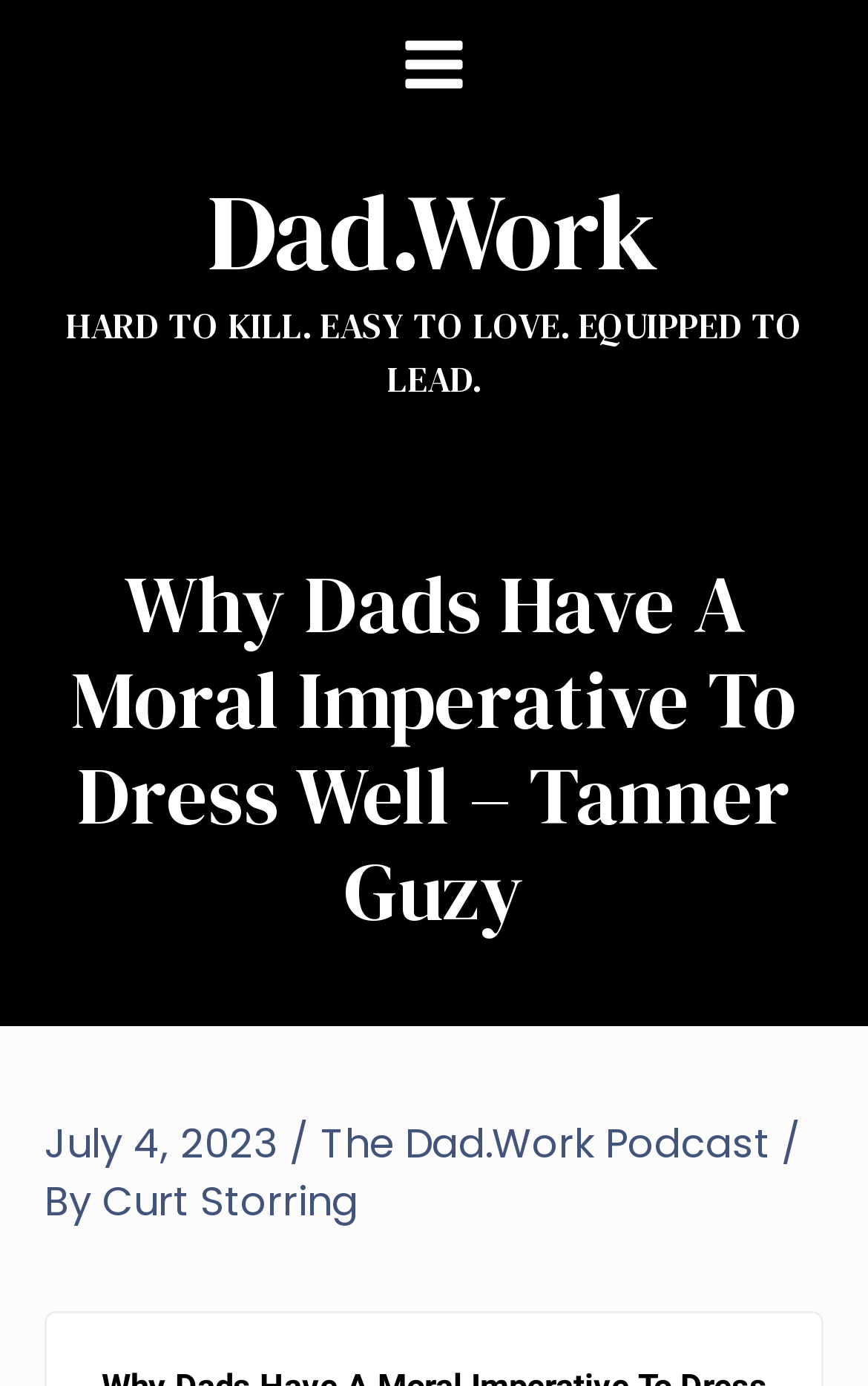Determine the bounding box coordinates of the UI element described by: "The Dad.Work Podcast".

[0.369, 0.805, 0.887, 0.845]